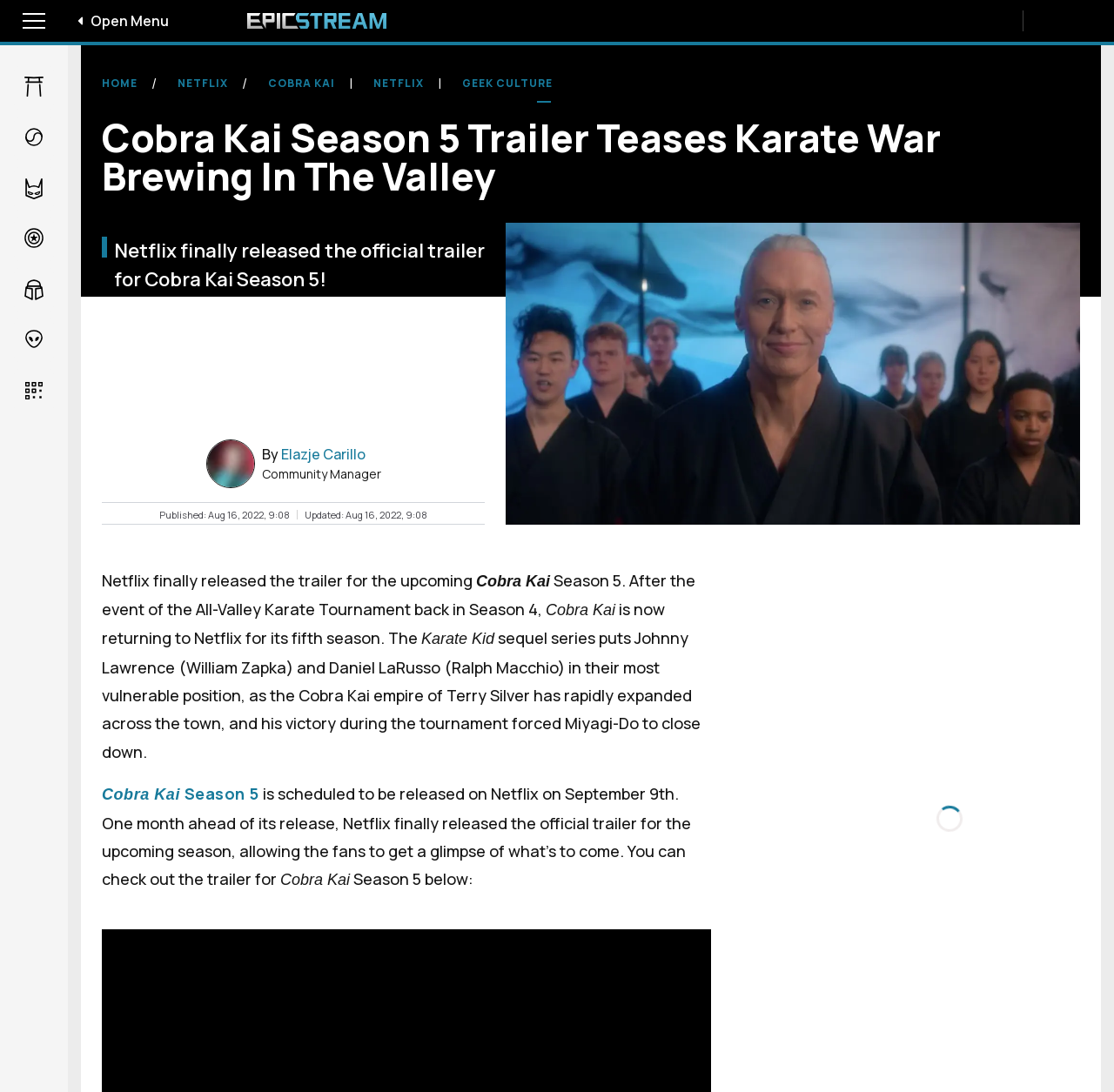Please determine the bounding box coordinates of the element's region to click in order to carry out the following instruction: "Read the article about Cobra Kai Season 5". The coordinates should be four float numbers between 0 and 1, i.e., [left, top, right, bottom].

[0.091, 0.102, 0.97, 0.178]